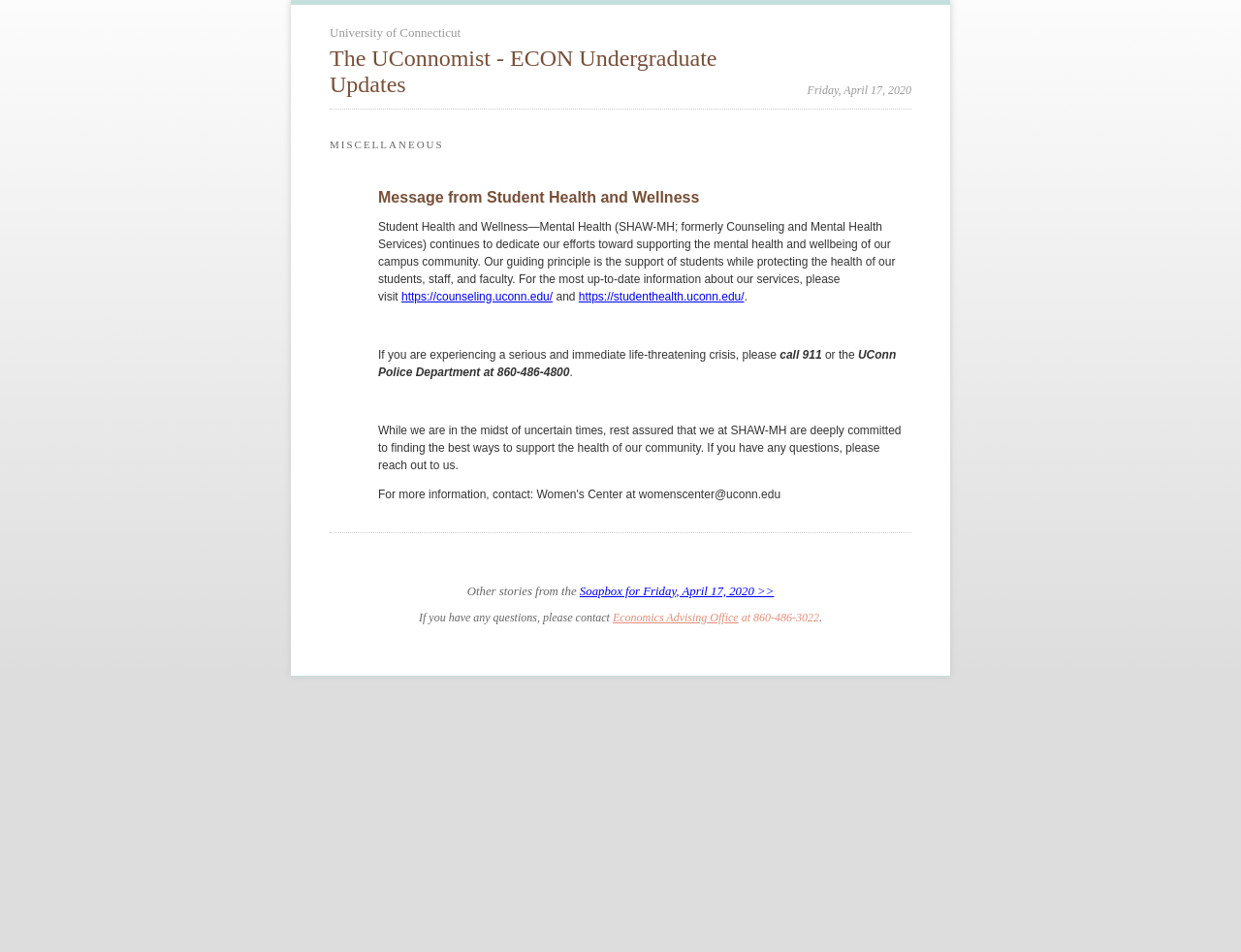Write an exhaustive caption that covers the webpage's main aspects.

The webpage is titled "UConn Soapbox" and appears to be a university webpage with various announcements and updates. At the top, there is a table with two columns, containing a heading "University of Connecticut" and a subheading "The UConnomist - ECON Undergraduate Updates" on the left, and a date "Friday, April 17, 2020" on the right.

Below the table, there is a message from Student Health and Wellness, which takes up most of the page. The message is divided into several paragraphs, with headings and links scattered throughout. The main content of the message discusses the services provided by Student Health and Wellness, including mental health support and counseling, and provides links to their websites for more information. There is also a section with emergency contact information, including a phone number for the UConn Police Department.

To the right of the message, there is a heading "MISCELLANEOUS" and a link to "Message from Student Health and Wellness", which appears to be a duplicate of the main message.

At the bottom of the page, there is a section with a link to "Other stories from the Soapbox for Friday, April 17, 2020", followed by a contact section with a link to "Economics Advising Office" and a phone number.